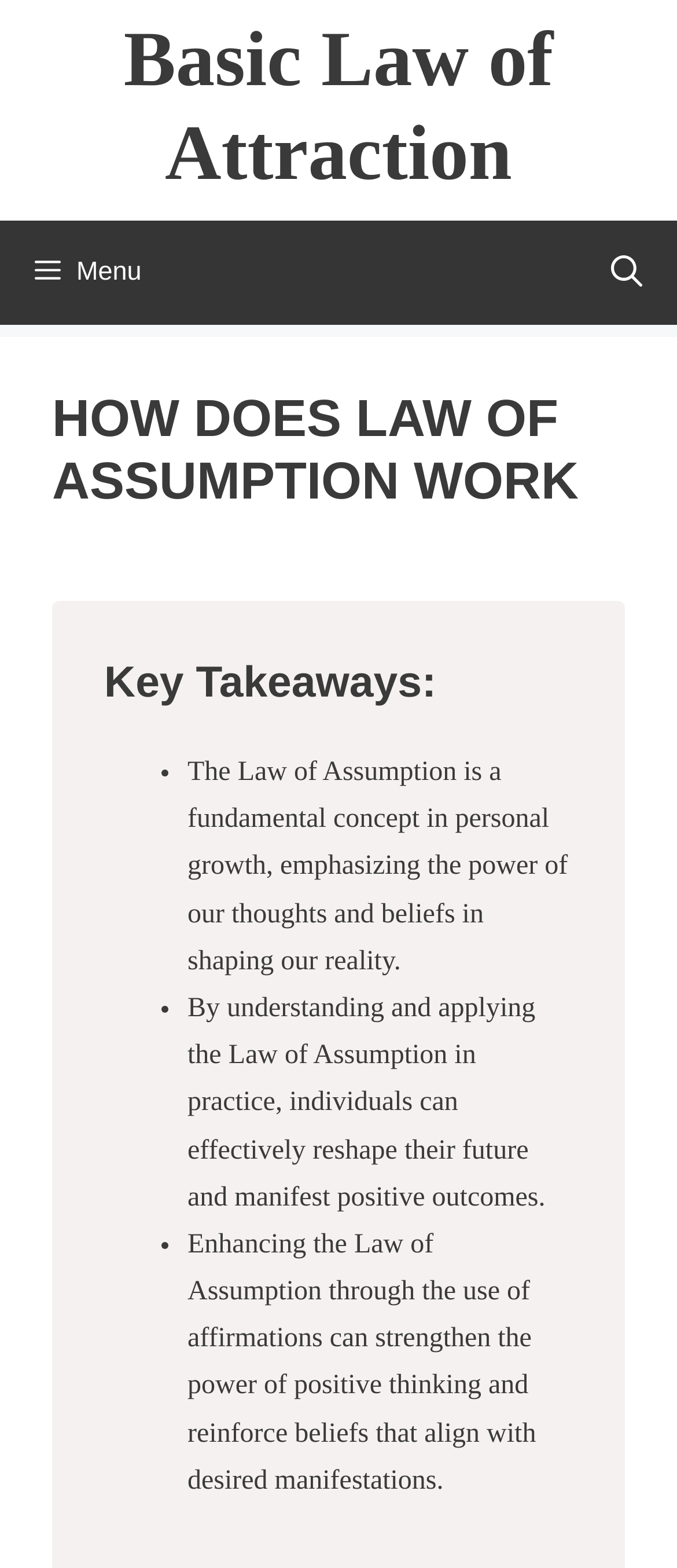What is the purpose of using affirmations in the Law of Assumption?
Please utilize the information in the image to give a detailed response to the question.

According to the webpage content, using affirmations can strengthen the power of positive thinking and reinforce beliefs that align with desired manifestations, which is an important aspect of the Law of Assumption.